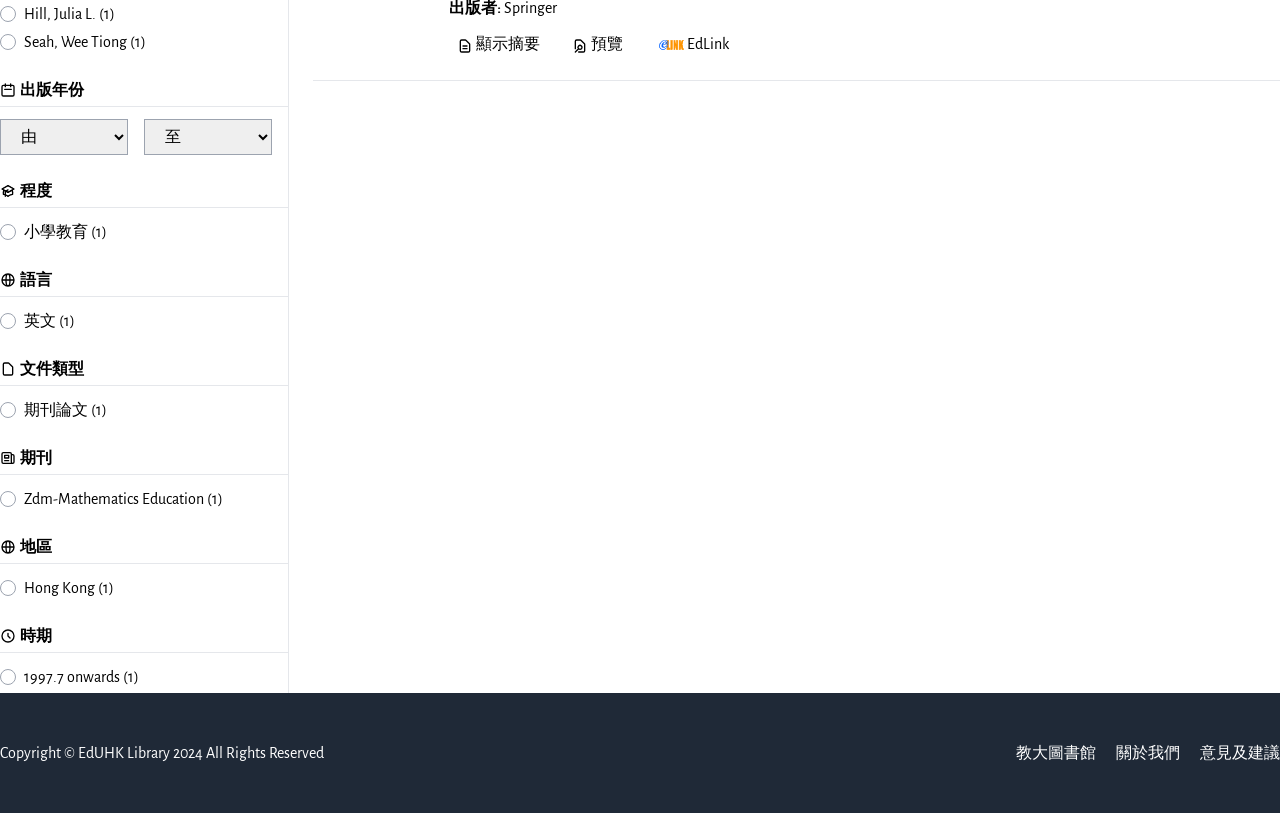Identify the bounding box for the UI element specified in this description: "意見及建議". The coordinates must be four float numbers between 0 and 1, formatted as [left, top, right, bottom].

[0.938, 0.912, 1.0, 0.941]